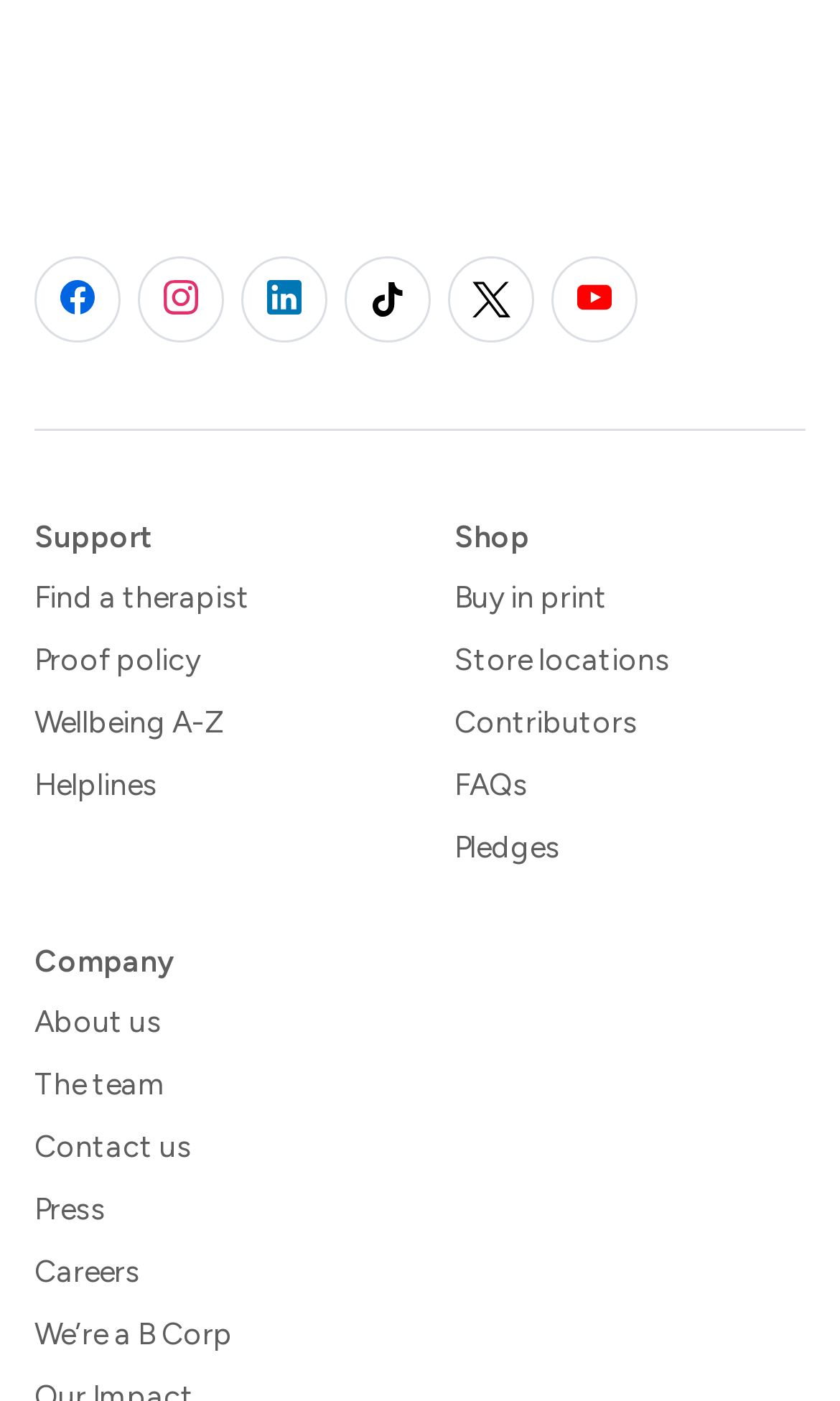Please find the bounding box coordinates (top-left x, top-left y, bottom-right x, bottom-right y) in the screenshot for the UI element described as follows: Pledges

[0.541, 0.59, 0.667, 0.621]